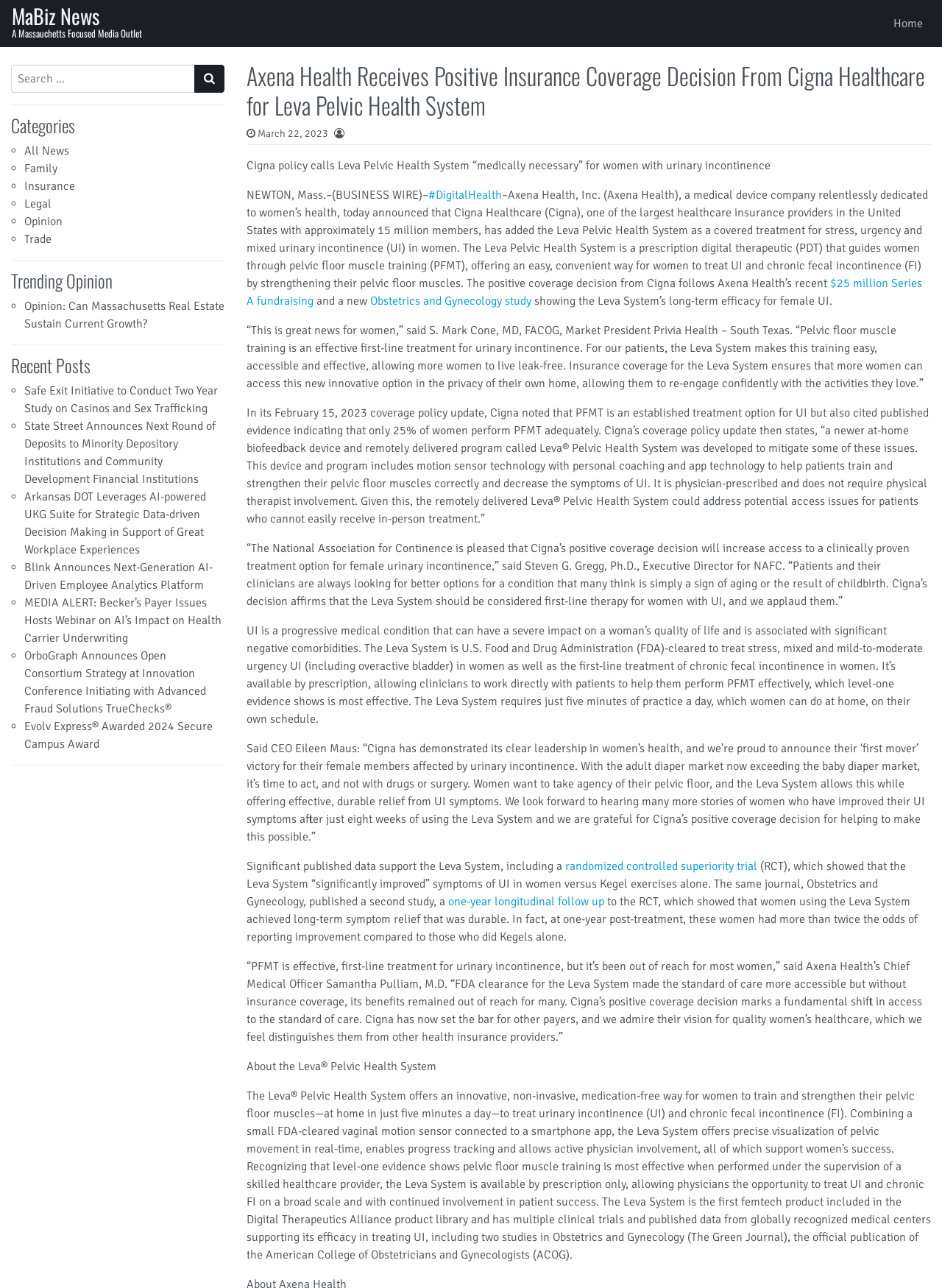Explain the contents of the webpage comprehensively.

This webpage is a news article from MaBiz News, a Massachusetts-focused media outlet. At the top, there is a navigation menu with links to the home page, categories, and a search bar. Below the navigation menu, there are several sections: "Trending Opinion", "Recent Posts", and a main article.

The main article is about Axena Health receiving positive insurance coverage from Cigna Healthcare for their Leva Pelvic Health System. The article is divided into several paragraphs, with quotes from various individuals, including a doctor and the CEO of Axena Health. The text describes the Leva System, a digital therapeutic device that helps women with urinary incontinence, and its benefits.

On the left side of the page, there are links to various categories, including "All News", "Family", "Insurance", "Legal", "Opinion", and "Trade". Below these links, there are several recent news articles, each with a brief summary and a link to the full article.

At the top right corner of the page, there is a link to the main article's title, "Axena Health Receives Positive Insurance Coverage Decision From Cigna Healthcare for Leva Pelvic Health System". Below this title, there is a link to the date of the article, "March 22, 2023".